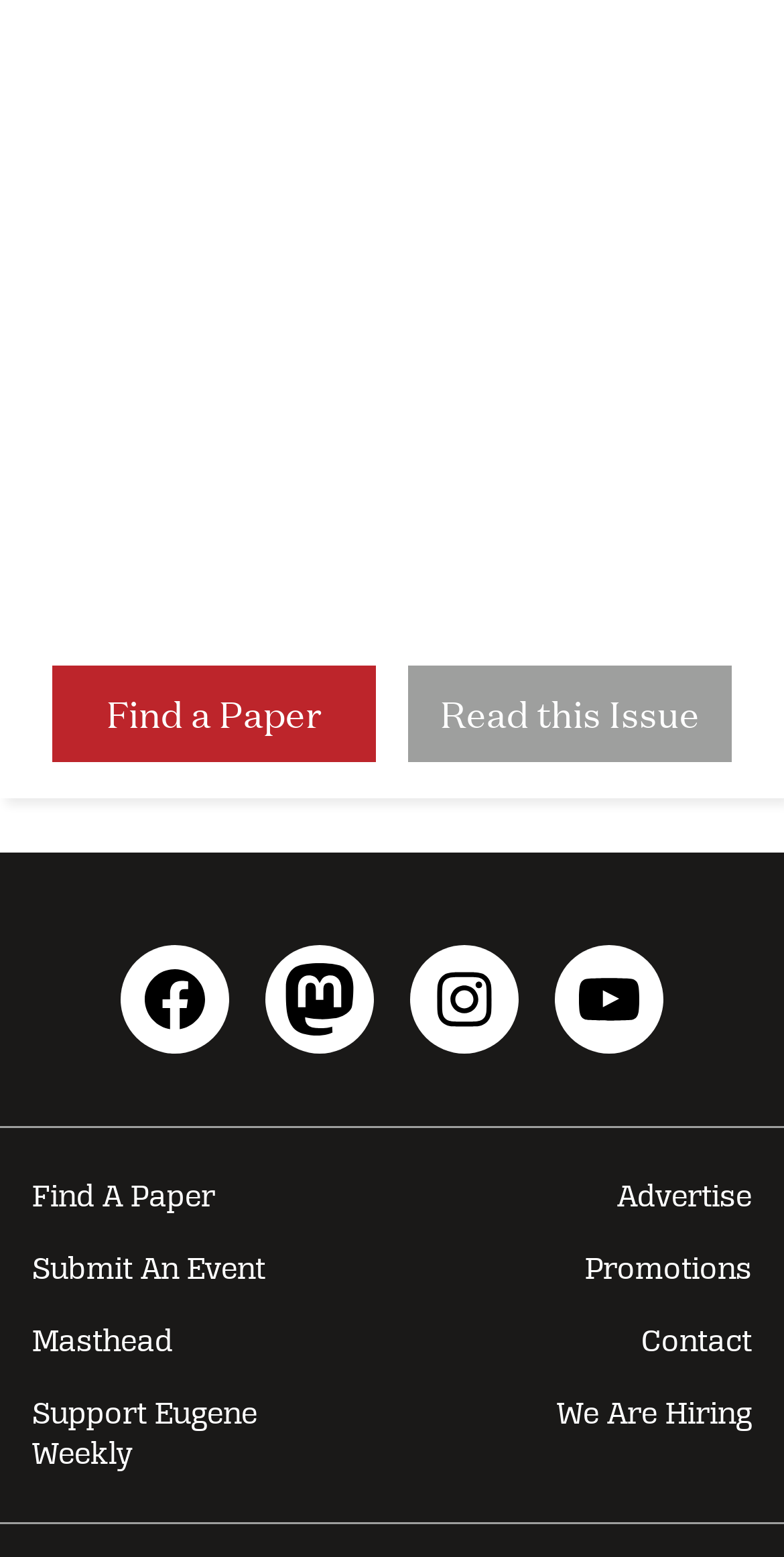Please identify the bounding box coordinates of the clickable area that will allow you to execute the instruction: "Contact us".

[0.5, 0.839, 1.0, 0.885]